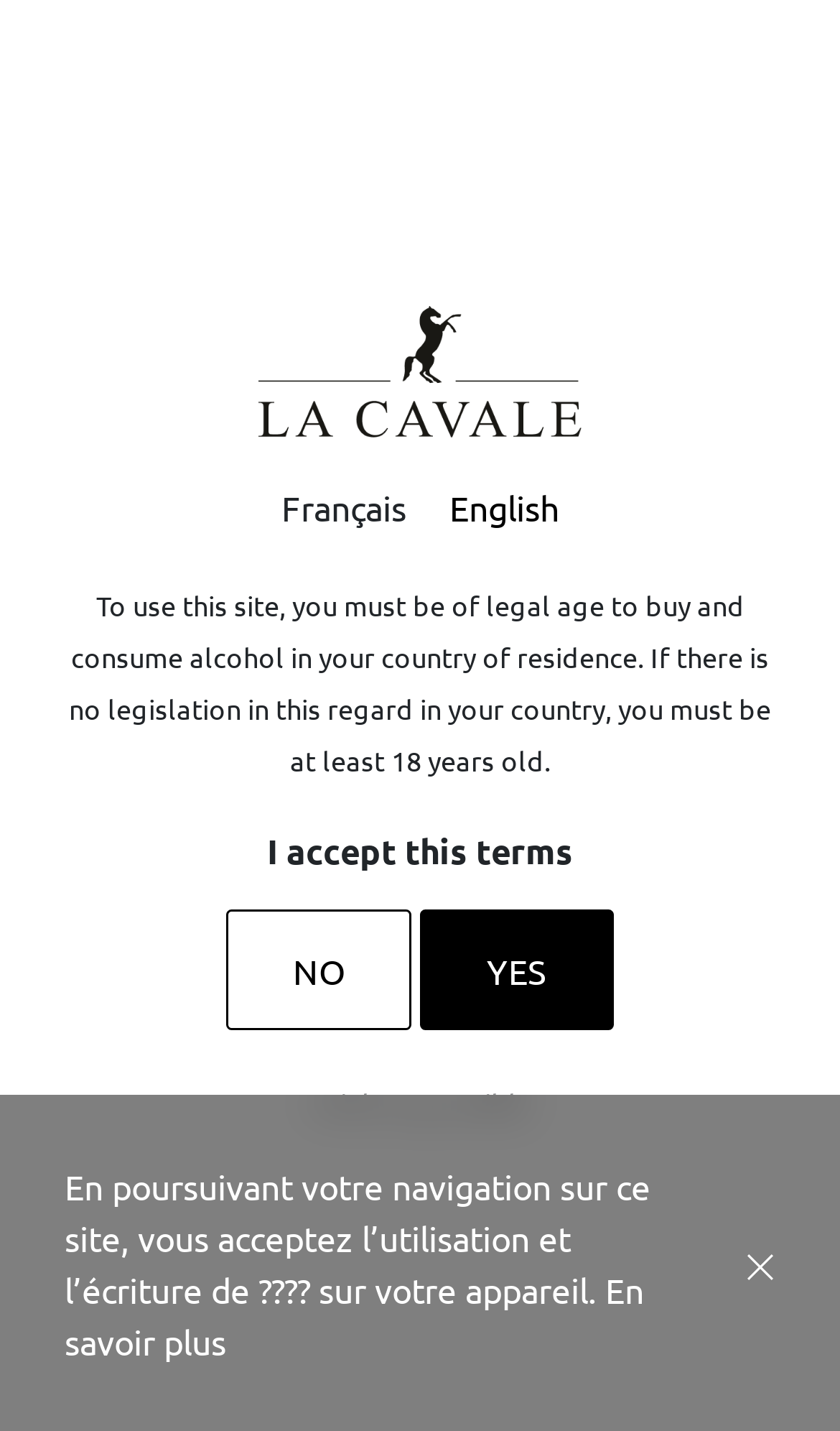Determine the bounding box coordinates for the element that should be clicked to follow this instruction: "Switch to English". The coordinates should be given as four float numbers between 0 and 1, in the format [left, top, right, bottom].

[0.786, 0.08, 0.835, 0.116]